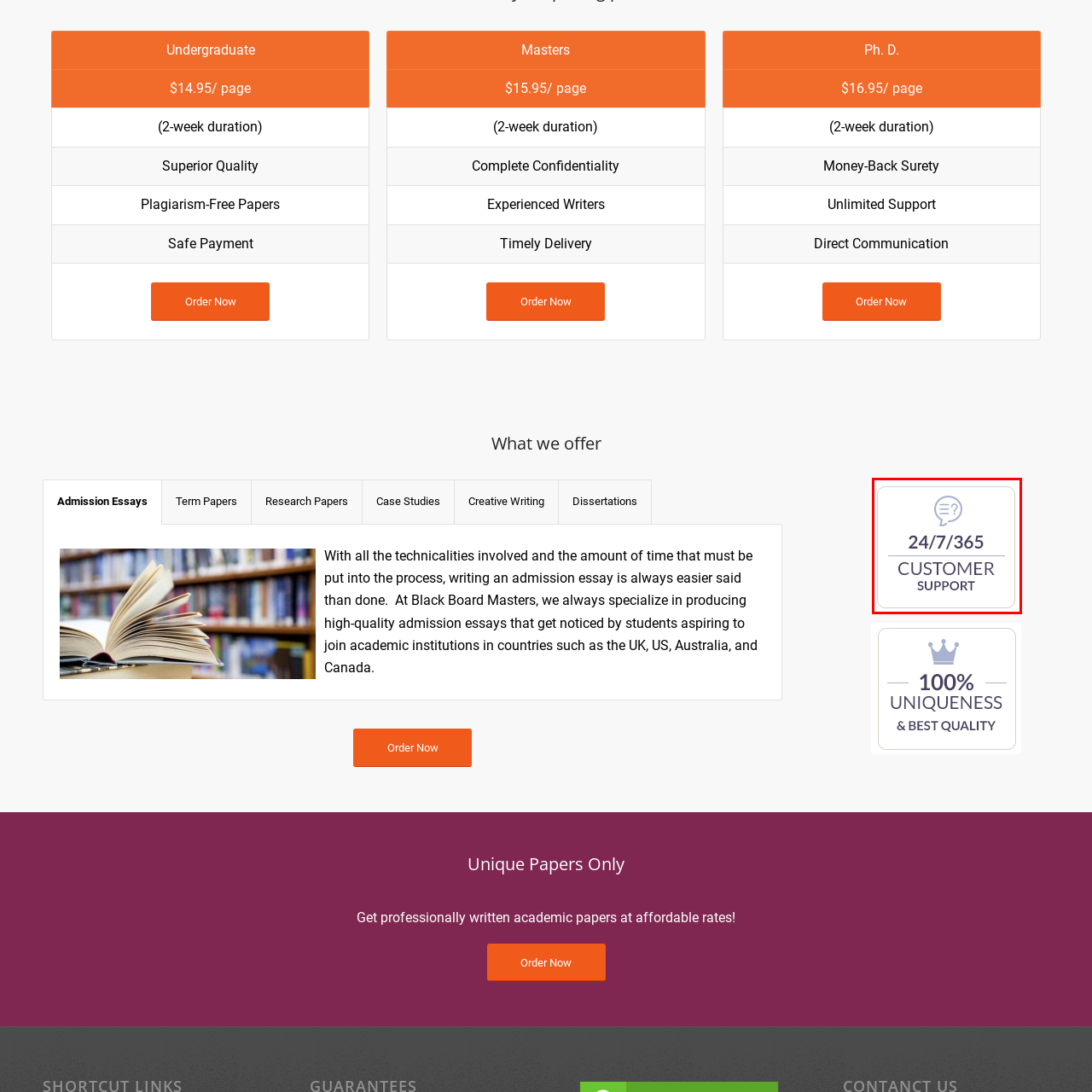Generate a thorough description of the part of the image enclosed by the red boundary.

The image features a visually engaging graphic highlighting "24/7/365 CUSTOMER SUPPORT." The design emphasizes the round-the-clock availability of assistance, showcasing a speech bubble icon with lines suggesting conversation, symbolizing professional and responsive communication. This assures customers that help is accessible at any time of the day, reinforcing the commitment to service quality and client satisfaction. The overall aesthetic blends reassurance with professionalism, appealing to potential clients seeking reliable academic support.